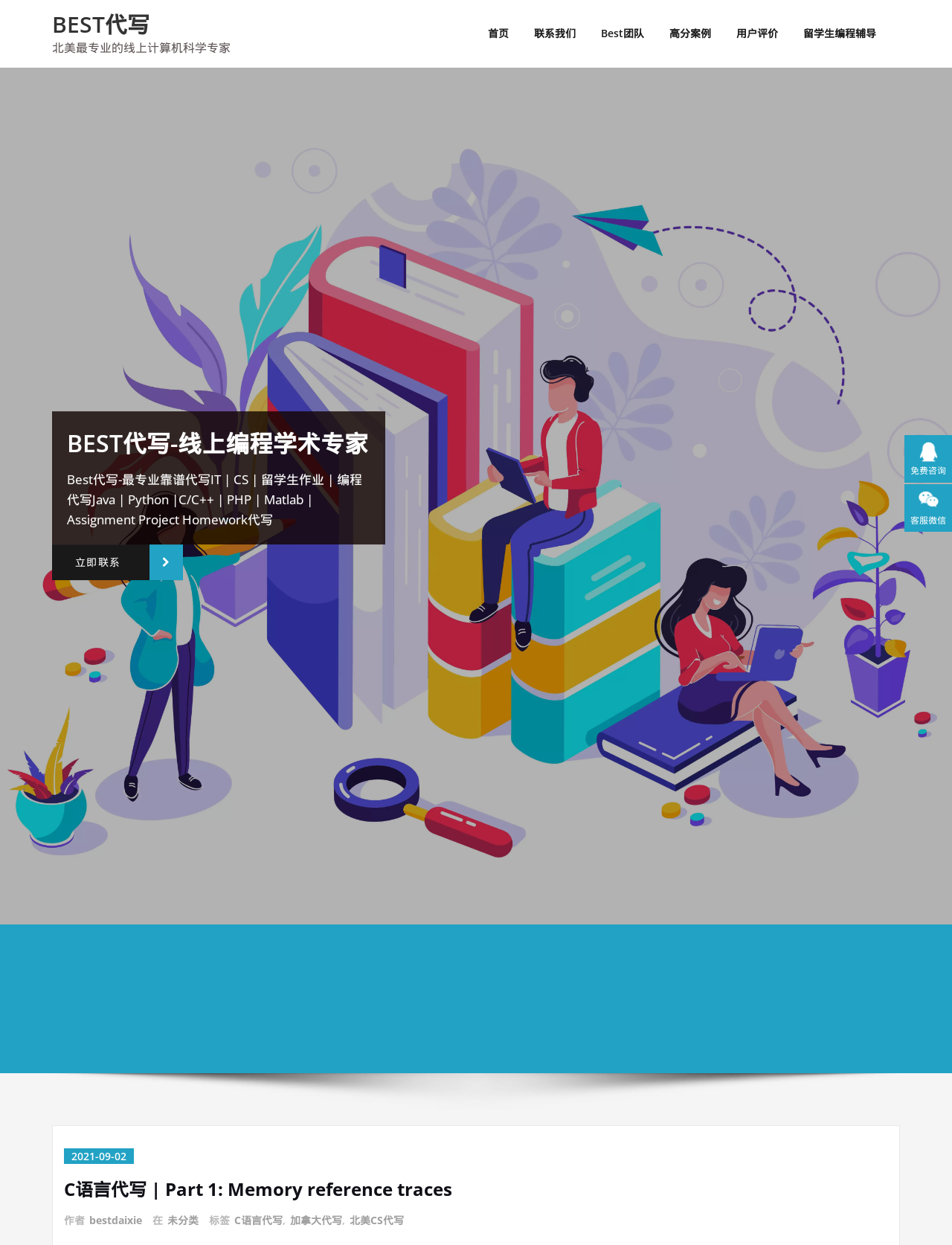Describe all significant elements and features of the webpage.

This webpage is about a Canadian assignment writing service specializing in computer science, particularly in C language virtual memory. At the top-left corner, there is a link to skip to the content. Below it, there is a heading "BEST代写" (BEST Writing) with a link to the same title. Next to it, there is a static text "北美最专业的线上计算机科学专家" (North America's most professional online computer science expert).

On the top-right corner, there are several links to different sections of the website, including "首页" (Home), "联系我们" (Contact Us), "Best团队" (Best Team), "高分案例" (High-scoring Cases), "用户评价" (User Reviews), and "留学生编程辅导" (Programming Tutoring for International Students).

Below the top section, there is a heading "BEST代写-线上编程学术专家" (BEST Writing - Online Programming Academic Expert) with a static text describing the services offered, including IT, CS, and programming assignment writing in languages such as Java, Python, C/C++, PHP, and Matlab.

On the right side of the page, there is a link to "立即联系" (Contact Us Immediately) with a phone icon. Below it, there is a section with a heading "C语言代写 | Part 1: Memory reference traces" (C Language Writing | Part 1: Memory Reference Traces) with information about the author, date, and categories.

At the bottom-right corner, there are two links to "免费咨询" (Free Consultation) and "客服微信" (Customer Service WeChat) with accompanying images.